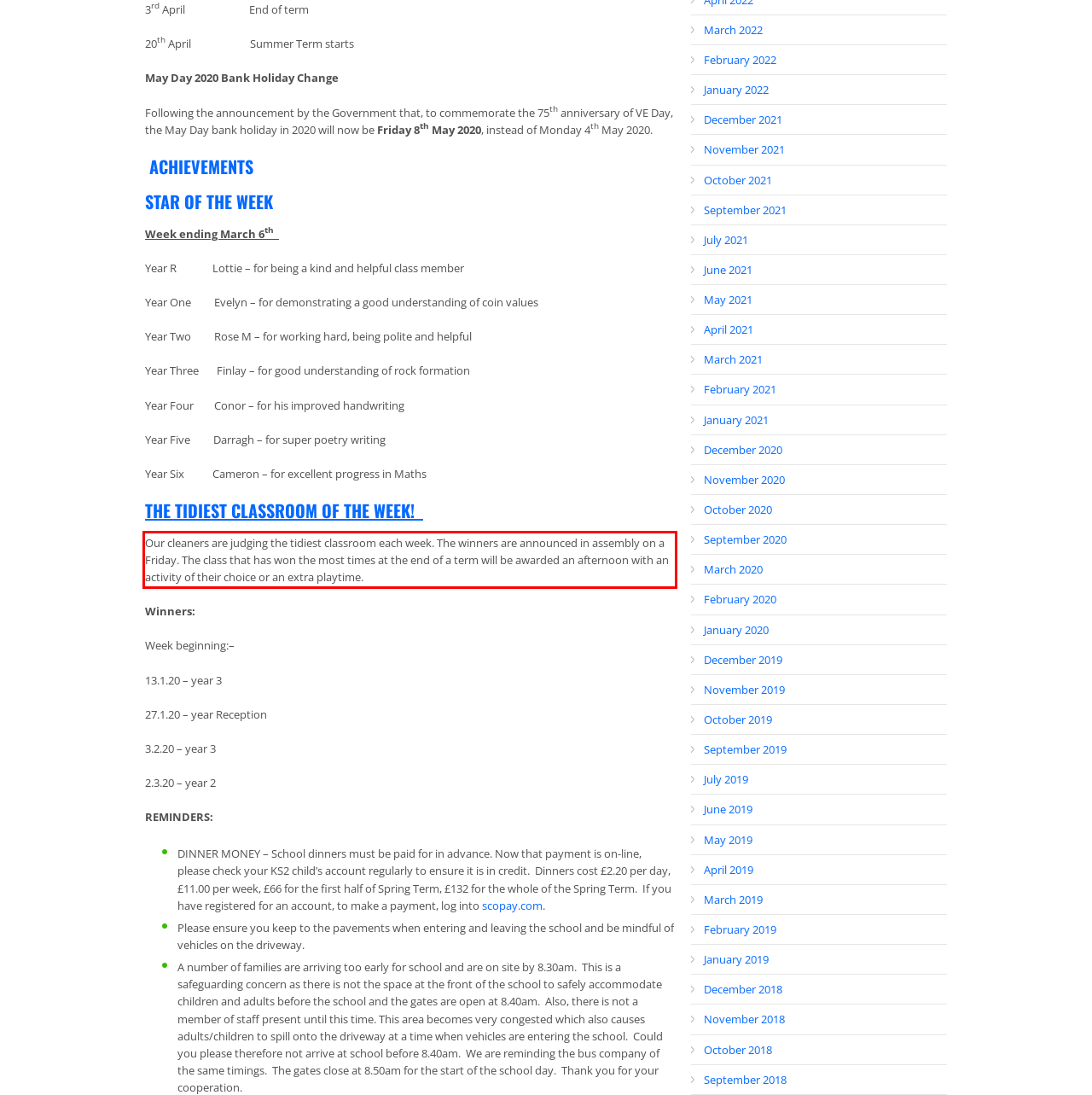Given the screenshot of the webpage, identify the red bounding box, and recognize the text content inside that red bounding box.

Our cleaners are judging the tidiest classroom each week. The winners are announced in assembly on a Friday. The class that has won the most times at the end of a term will be awarded an afternoon with an activity of their choice or an extra playtime.